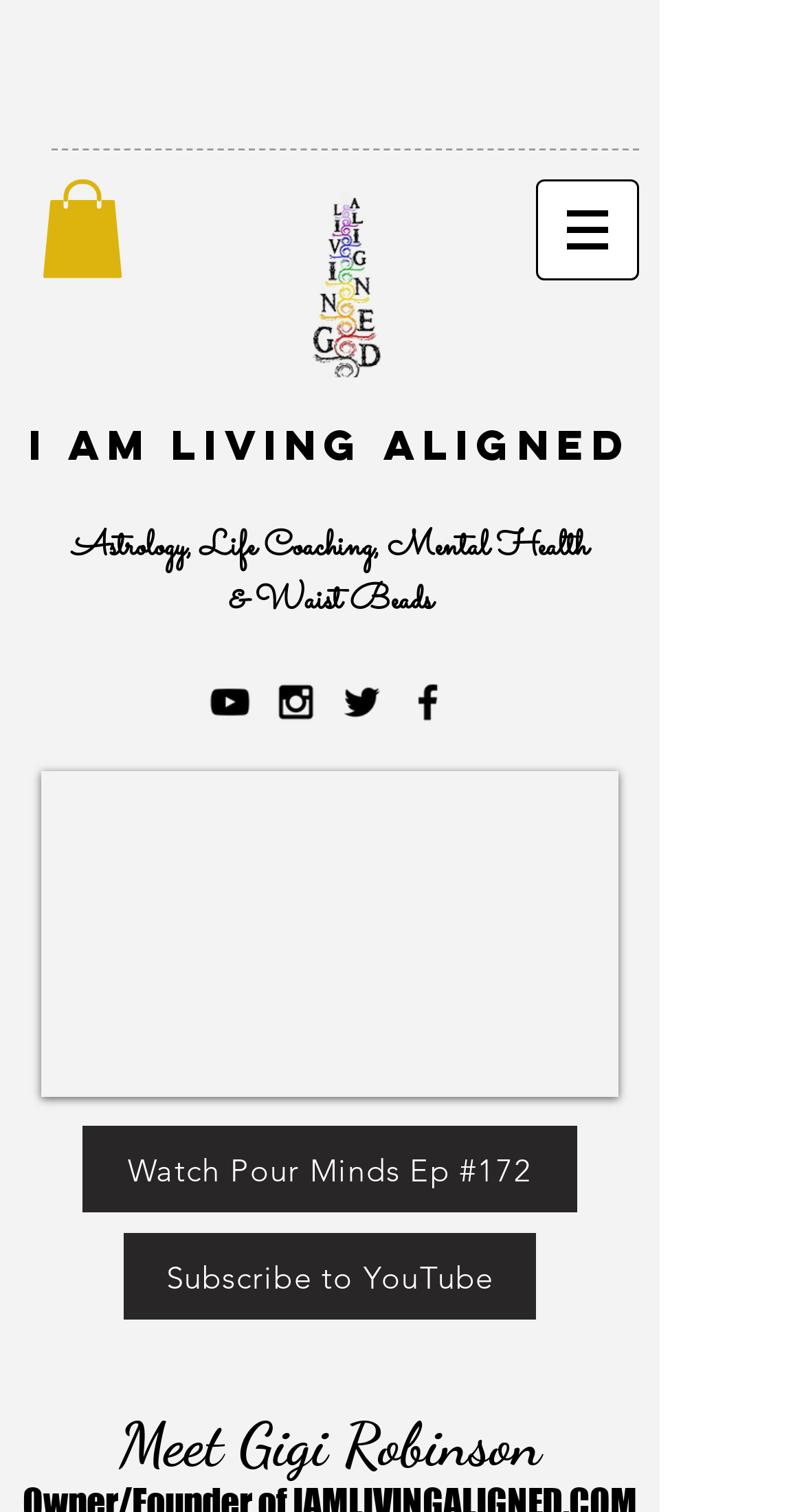Indicate the bounding box coordinates of the element that must be clicked to execute the instruction: "View the 'Editor's Pick' story". The coordinates should be given as four float numbers between 0 and 1, i.e., [left, top, right, bottom].

None